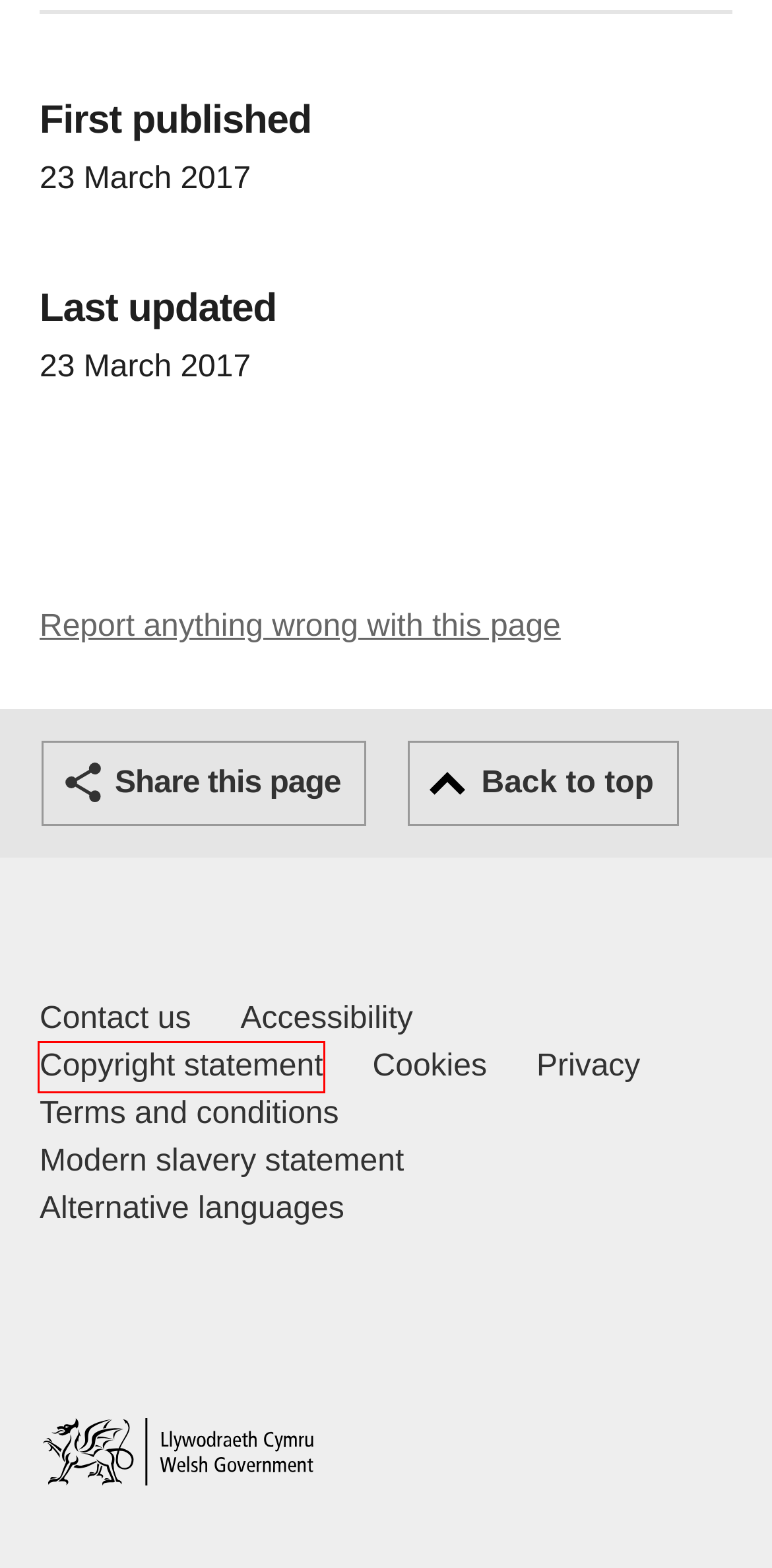A screenshot of a webpage is given, marked with a red bounding box around a UI element. Please select the most appropriate webpage description that fits the new page after clicking the highlighted element. Here are the candidates:
A. Welsh Government Modern Slavery Statement | GOV.WALES
B. Contact us | GOV.WALES
C. Website privacy notice | GOV.WALES
D. Accessibility statement for GOV.WALES | GOV.WALES
E. Terms and conditions | GOV.WALES
F. Alternative languages | GOV.WALES
G. Copyright statement | GOV.WALES
H. Home | GOV.WALES

G